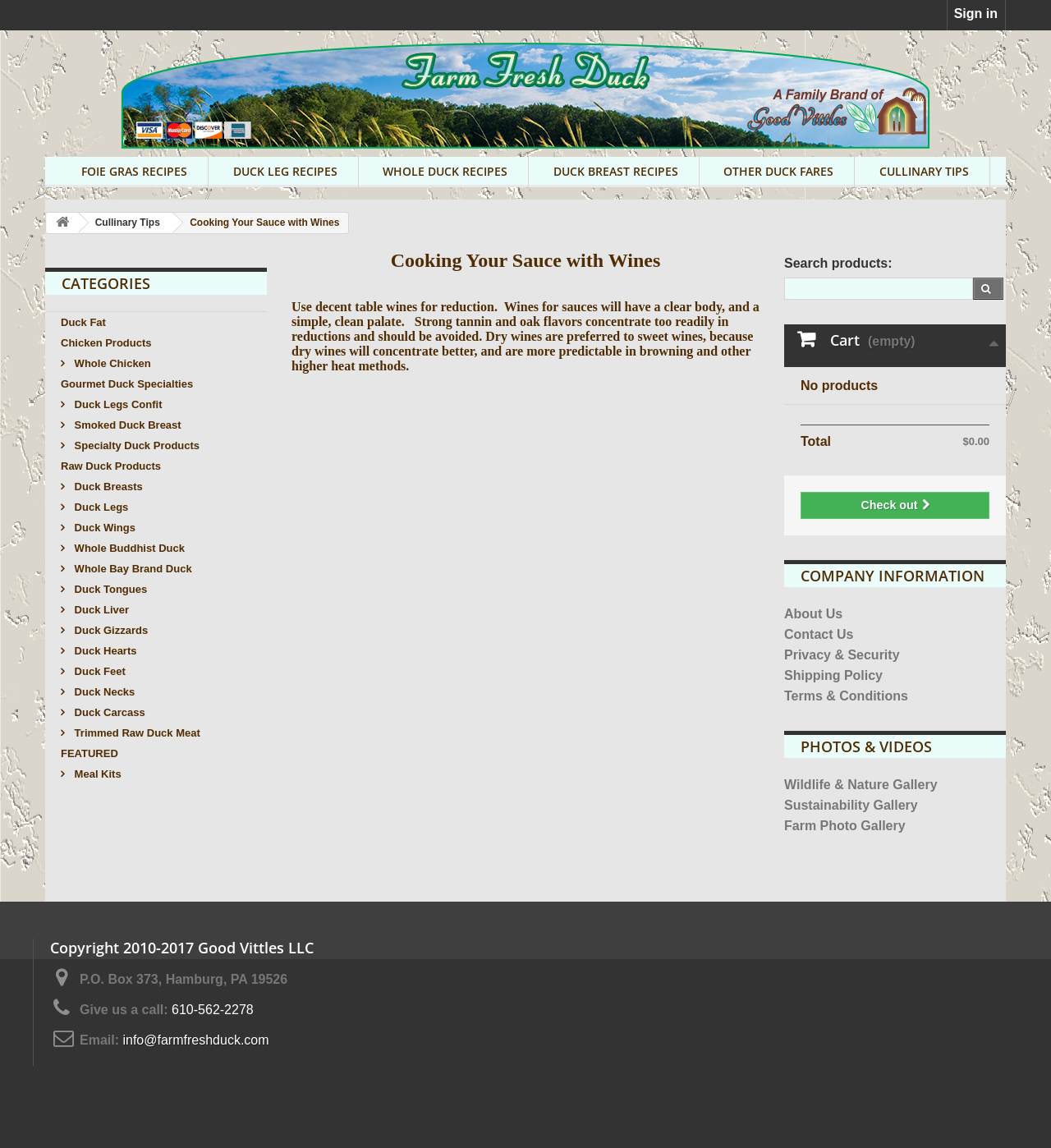Specify the bounding box coordinates of the area to click in order to follow the given instruction: "Search for products."

[0.746, 0.242, 0.925, 0.261]